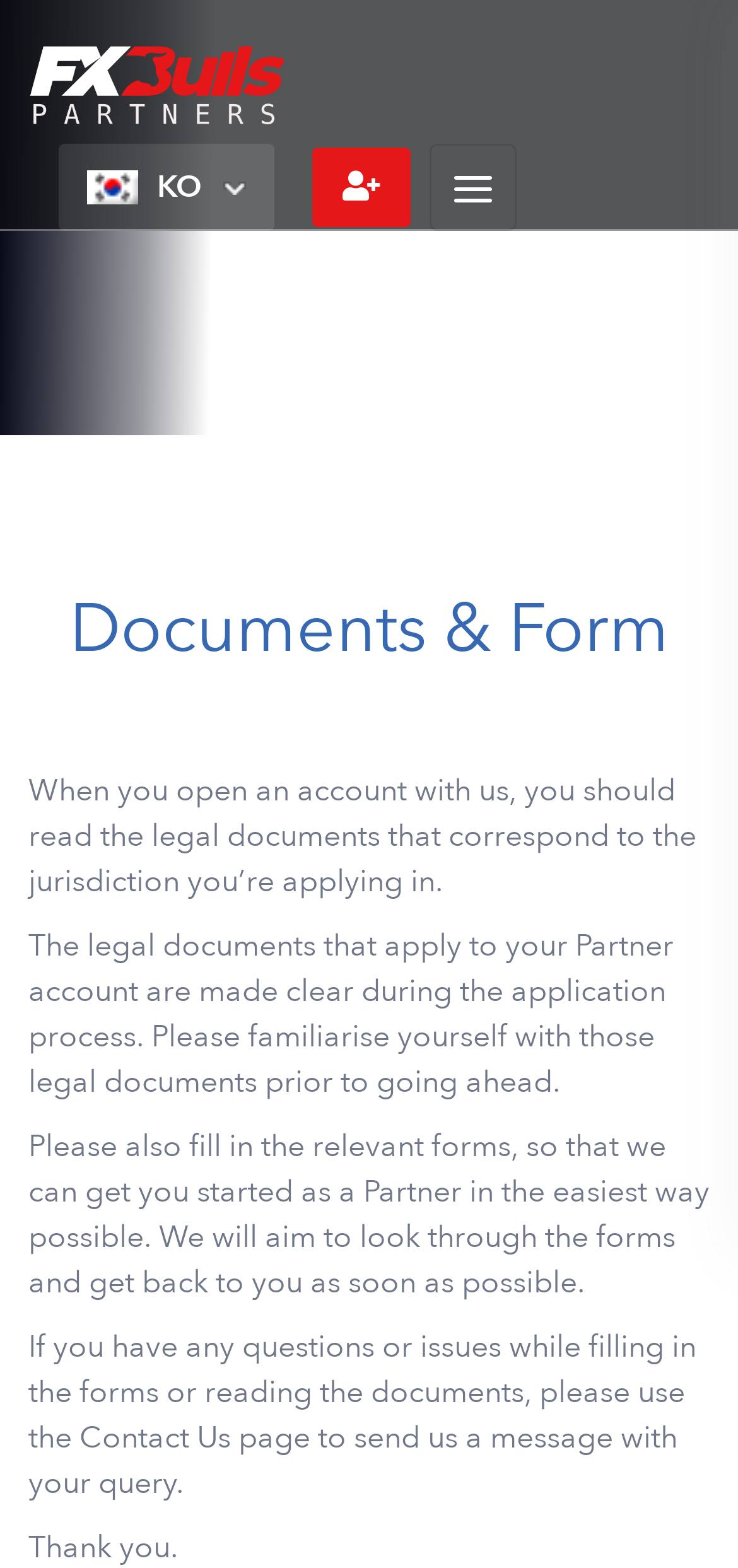Give a one-word or phrase response to the following question: What type of account is being referred to?

Partner account